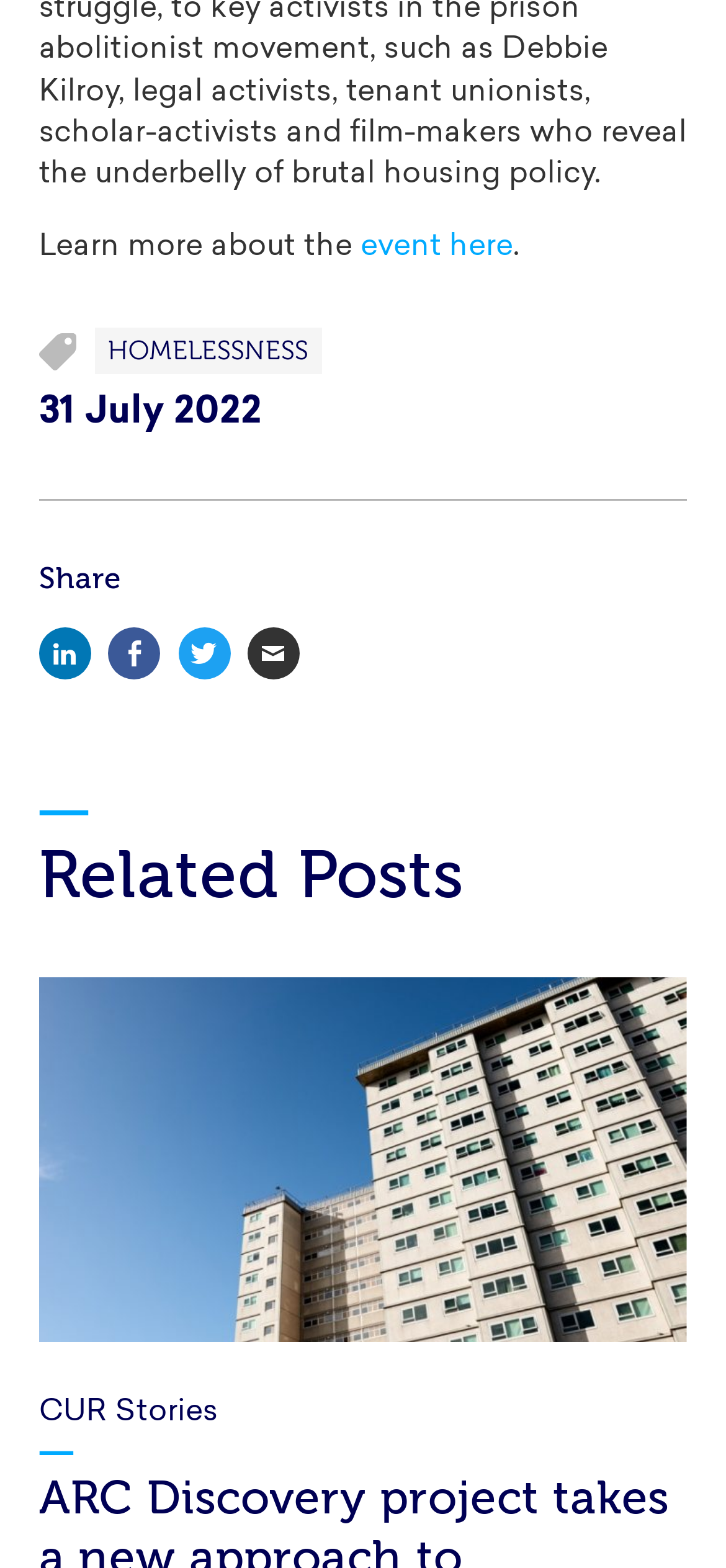Answer the question in one word or a short phrase:
What is the theme of the webpage?

Homelessness